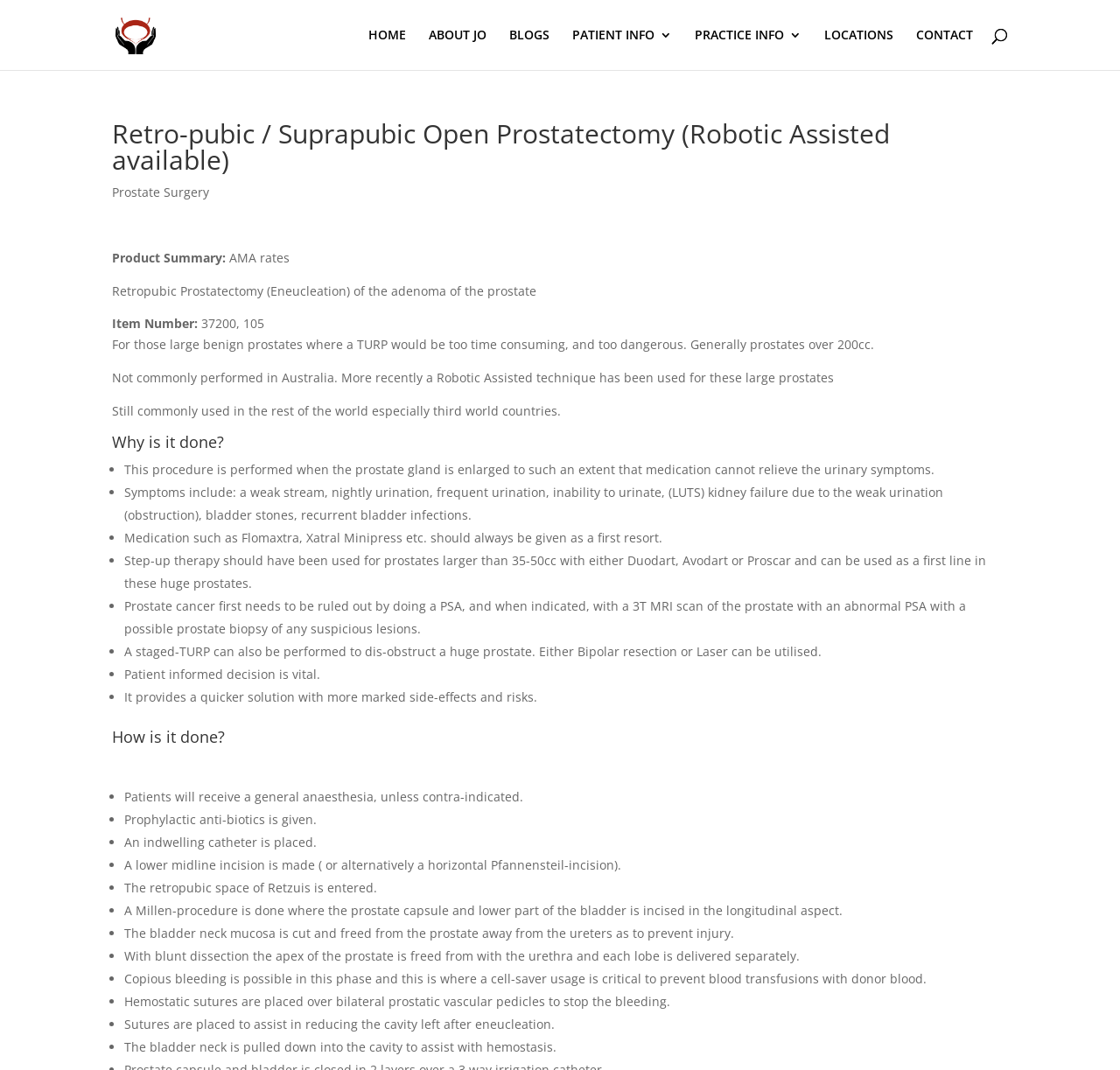Please specify the bounding box coordinates of the area that should be clicked to accomplish the following instruction: "Click on the 'HOME' link". The coordinates should consist of four float numbers between 0 and 1, i.e., [left, top, right, bottom].

[0.329, 0.027, 0.362, 0.065]